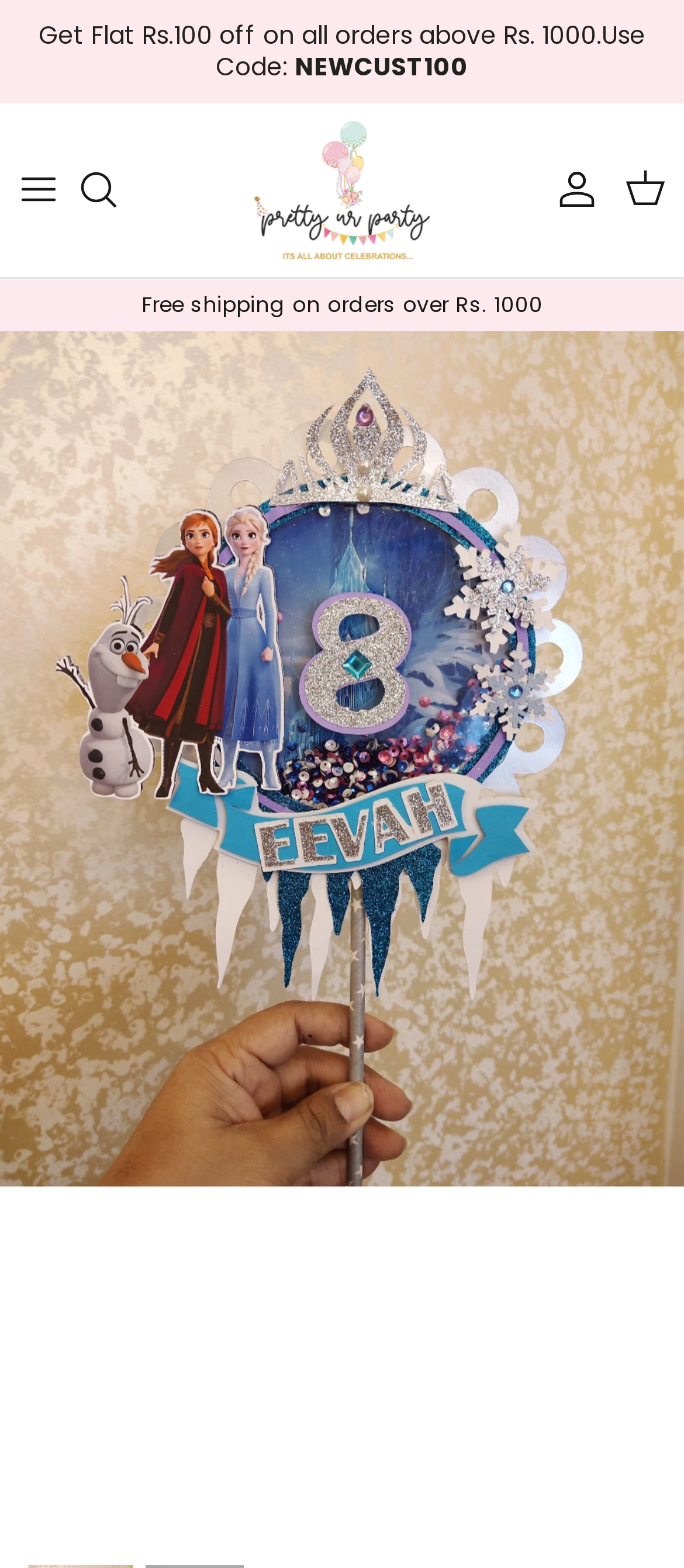How many slides are there in the carousel?
Refer to the image and give a detailed answer to the question.

I found this information by looking at the carousel section of the webpage, where it says '1 of 2' indicating that there are two slides in total.